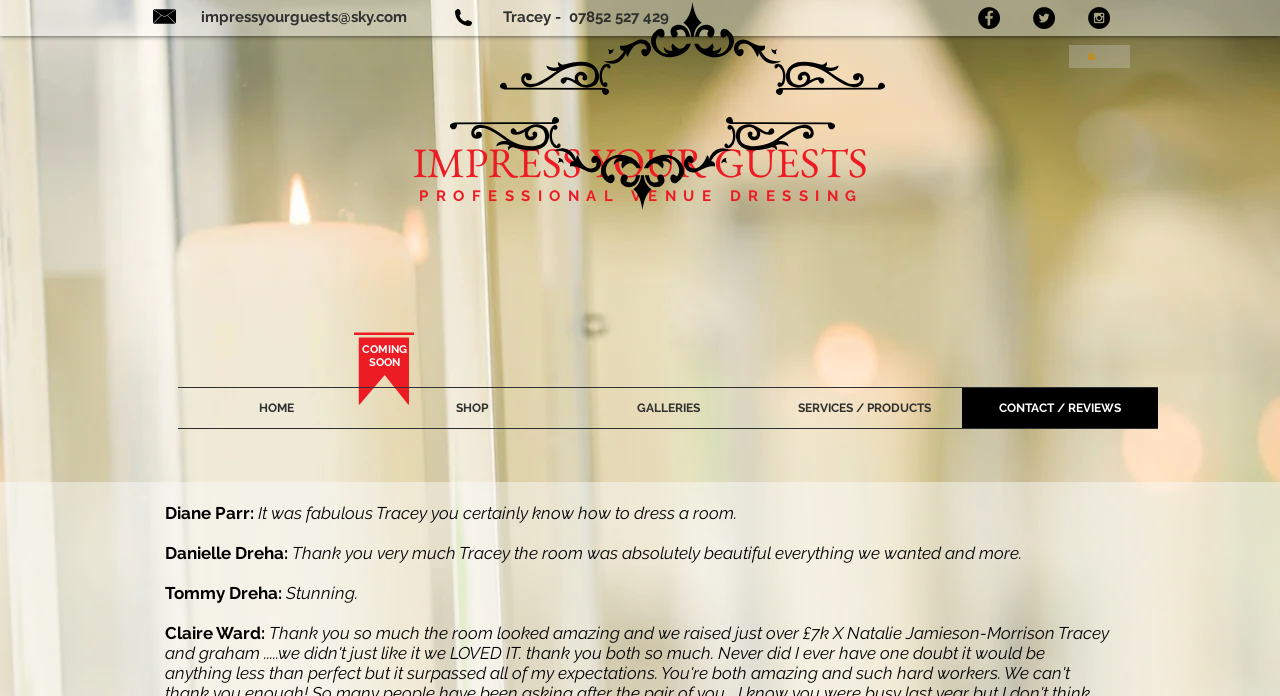Locate the bounding box of the UI element with the following description: "impressyourguests@sky.com".

[0.157, 0.011, 0.318, 0.037]